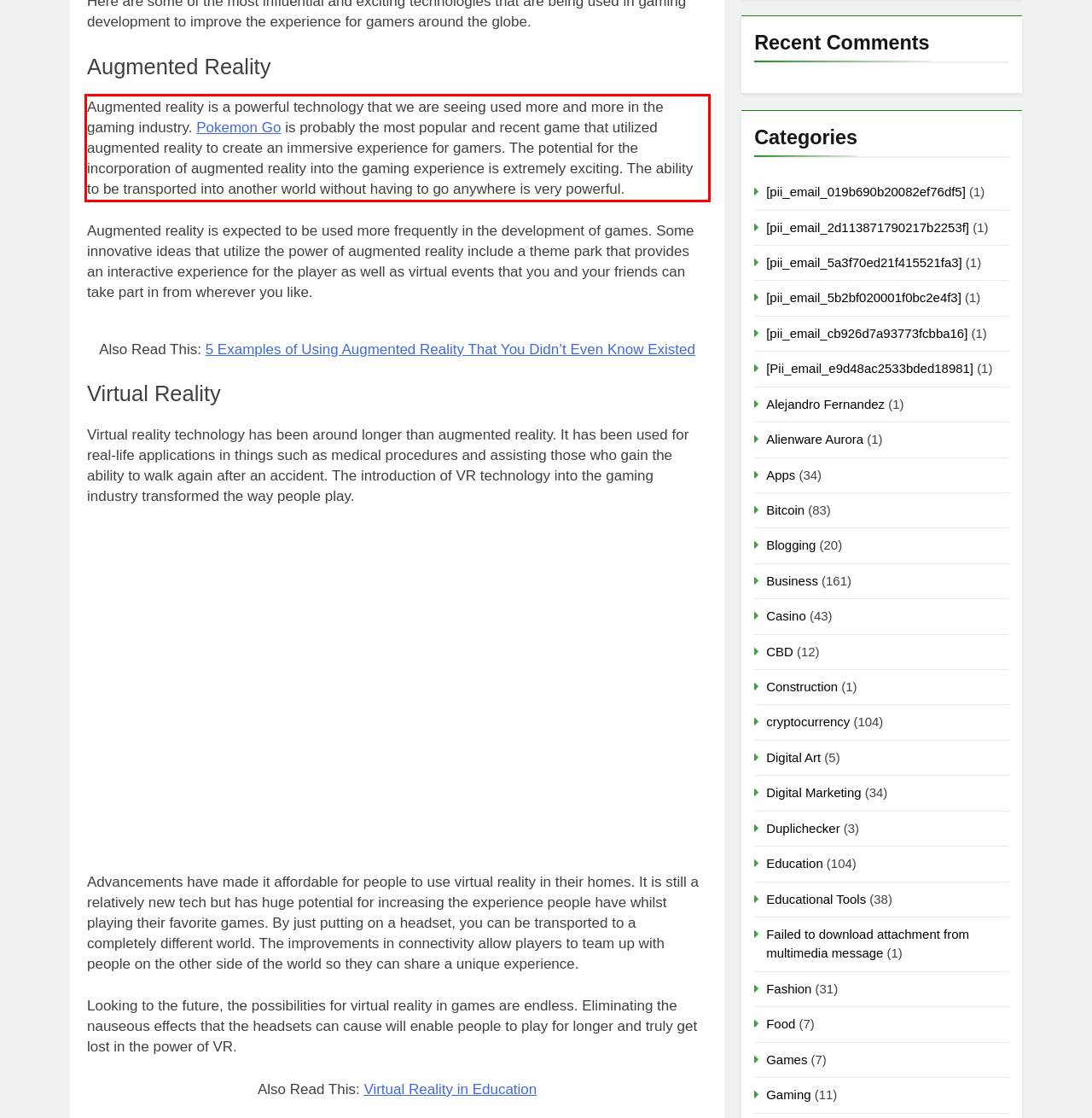With the given screenshot of a webpage, locate the red rectangle bounding box and extract the text content using OCR.

Augmented reality is a powerful technology that we are seeing used more and more in the gaming industry. Pokemon Go is probably the most popular and recent game that utilized augmented reality to create an immersive experience for gamers. The potential for the incorporation of augmented reality into the gaming experience is extremely exciting. The ability to be transported into another world without having to go anywhere is very powerful.